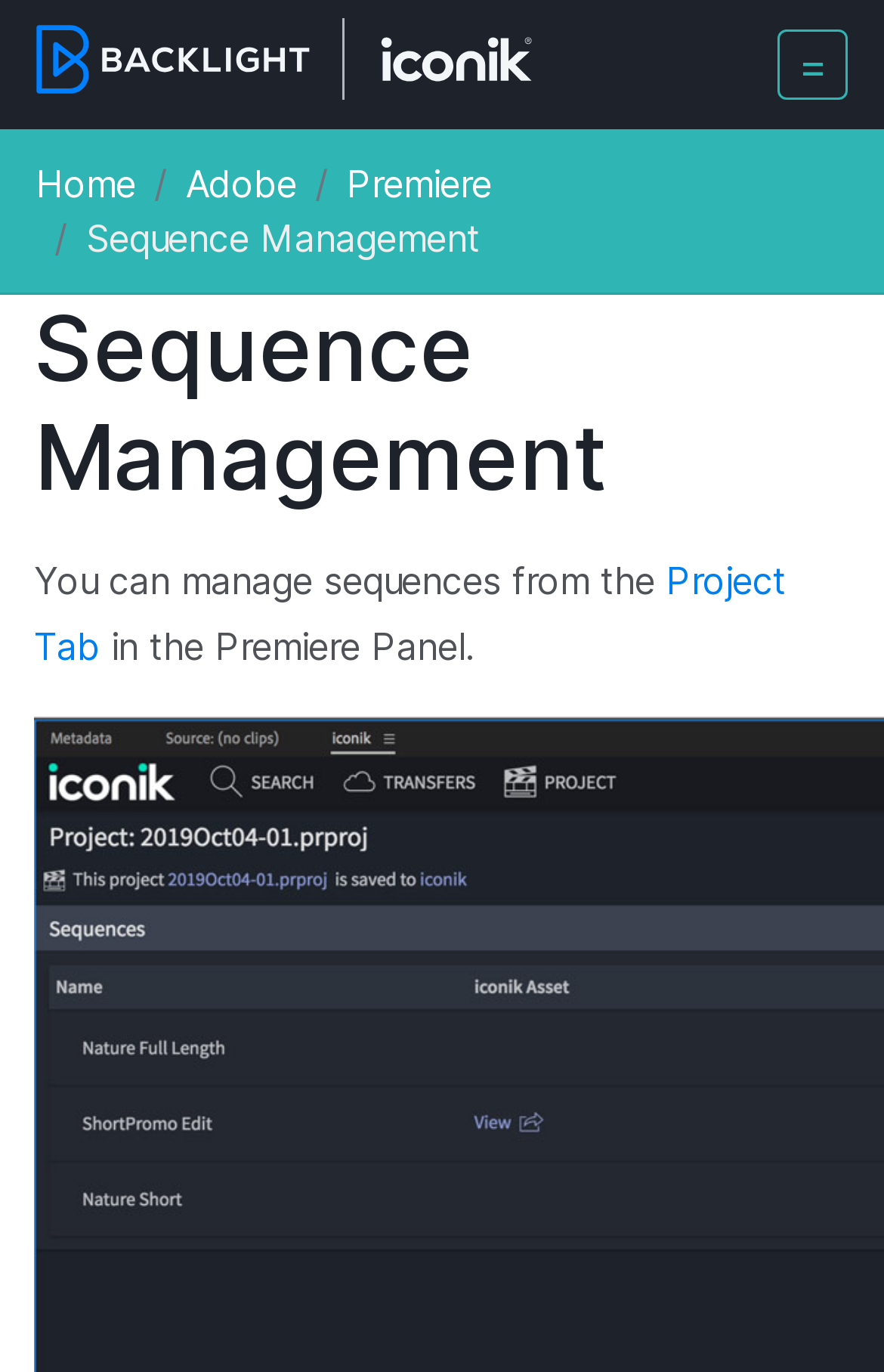Given the description: "premiere", determine the bounding box coordinates of the UI element. The coordinates should be formatted as four float numbers between 0 and 1, [left, top, right, bottom].

[0.392, 0.114, 0.556, 0.154]